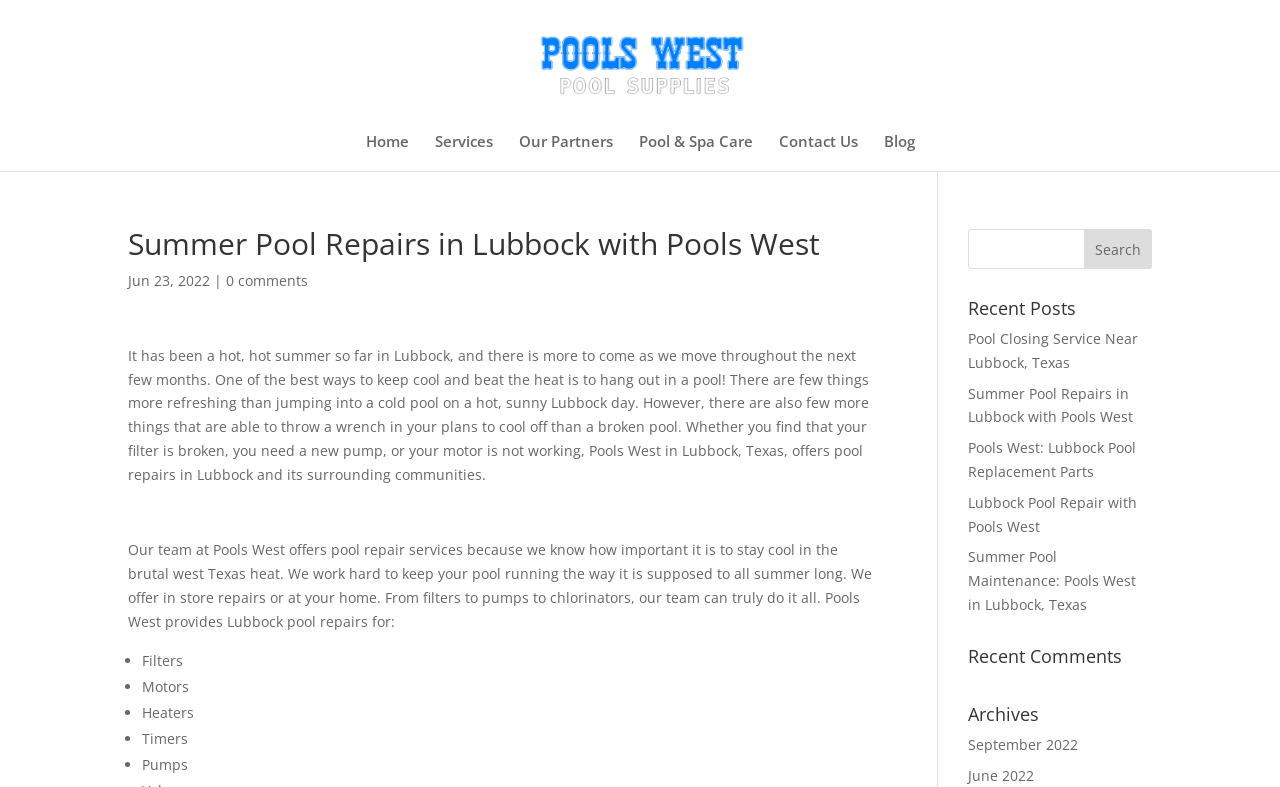Identify the main heading of the webpage and provide its text content.

Summer Pool Repairs in Lubbock with Pools West